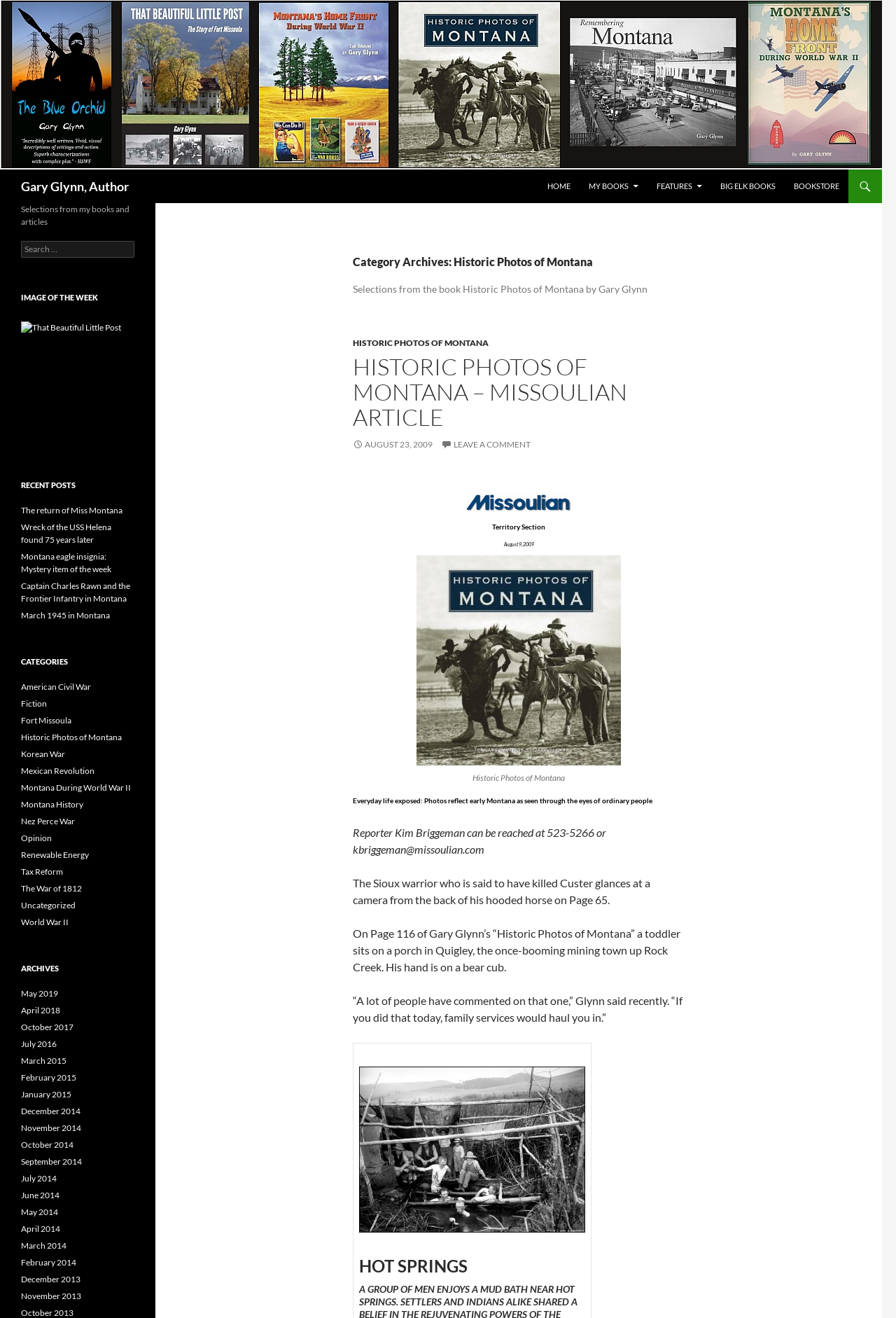Please find the bounding box coordinates of the clickable region needed to complete the following instruction: "Go to the home page". The bounding box coordinates must consist of four float numbers between 0 and 1, i.e., [left, top, right, bottom].

[0.602, 0.129, 0.646, 0.154]